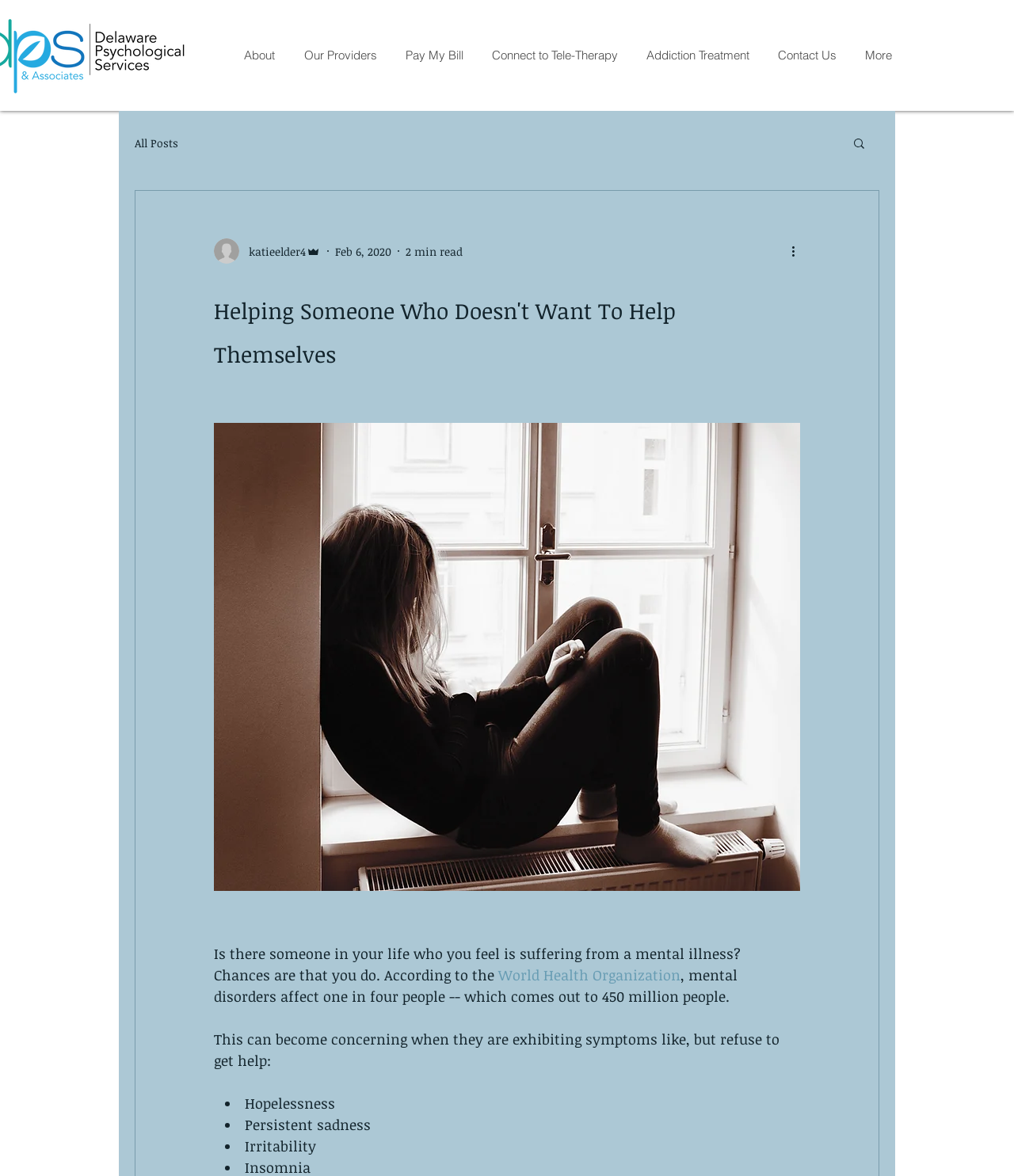Answer the following inquiry with a single word or phrase:
What is the estimated number of people affected by mental disorders?

450 million